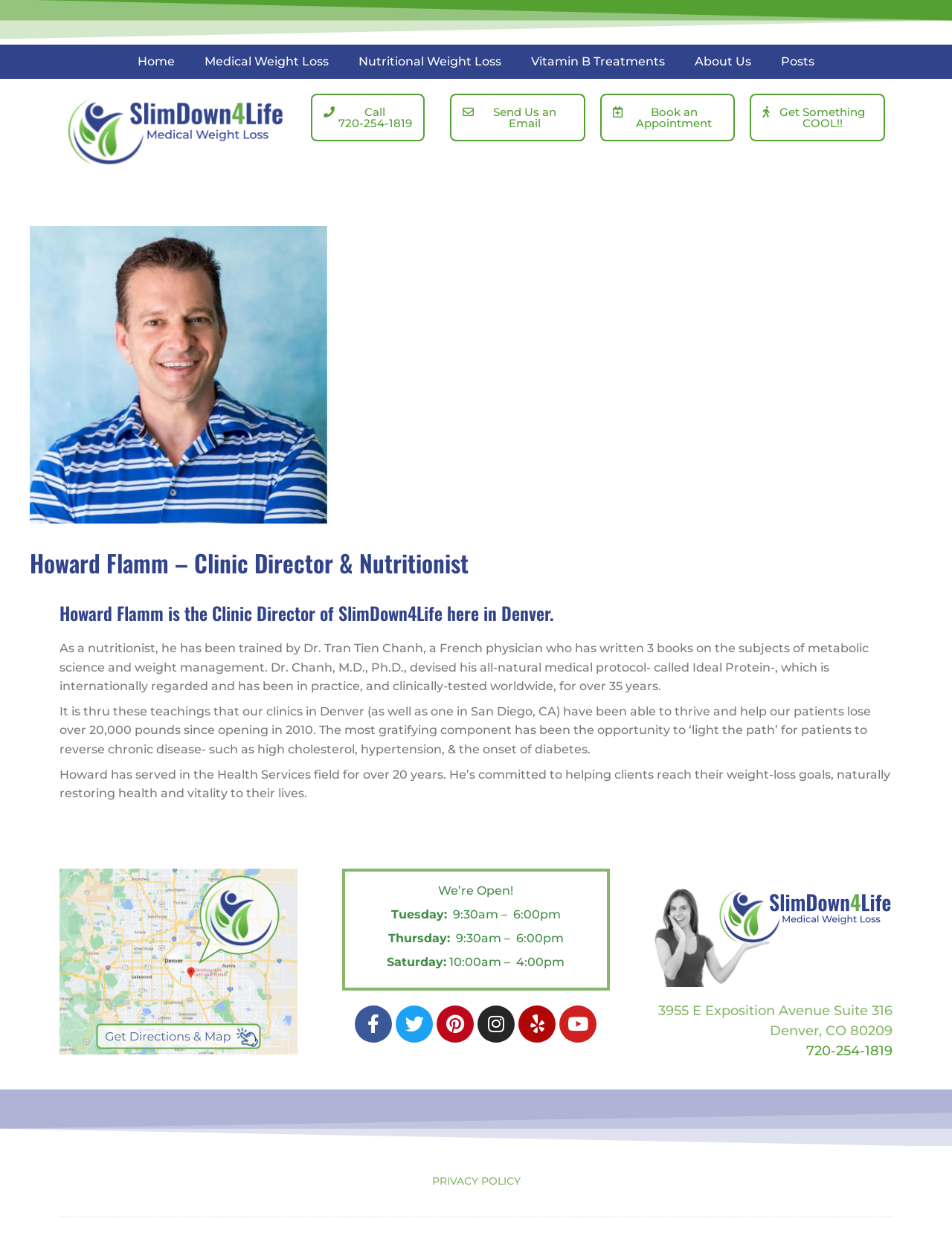Find the bounding box coordinates of the area to click in order to follow the instruction: "Click Home".

[0.129, 0.036, 0.199, 0.064]